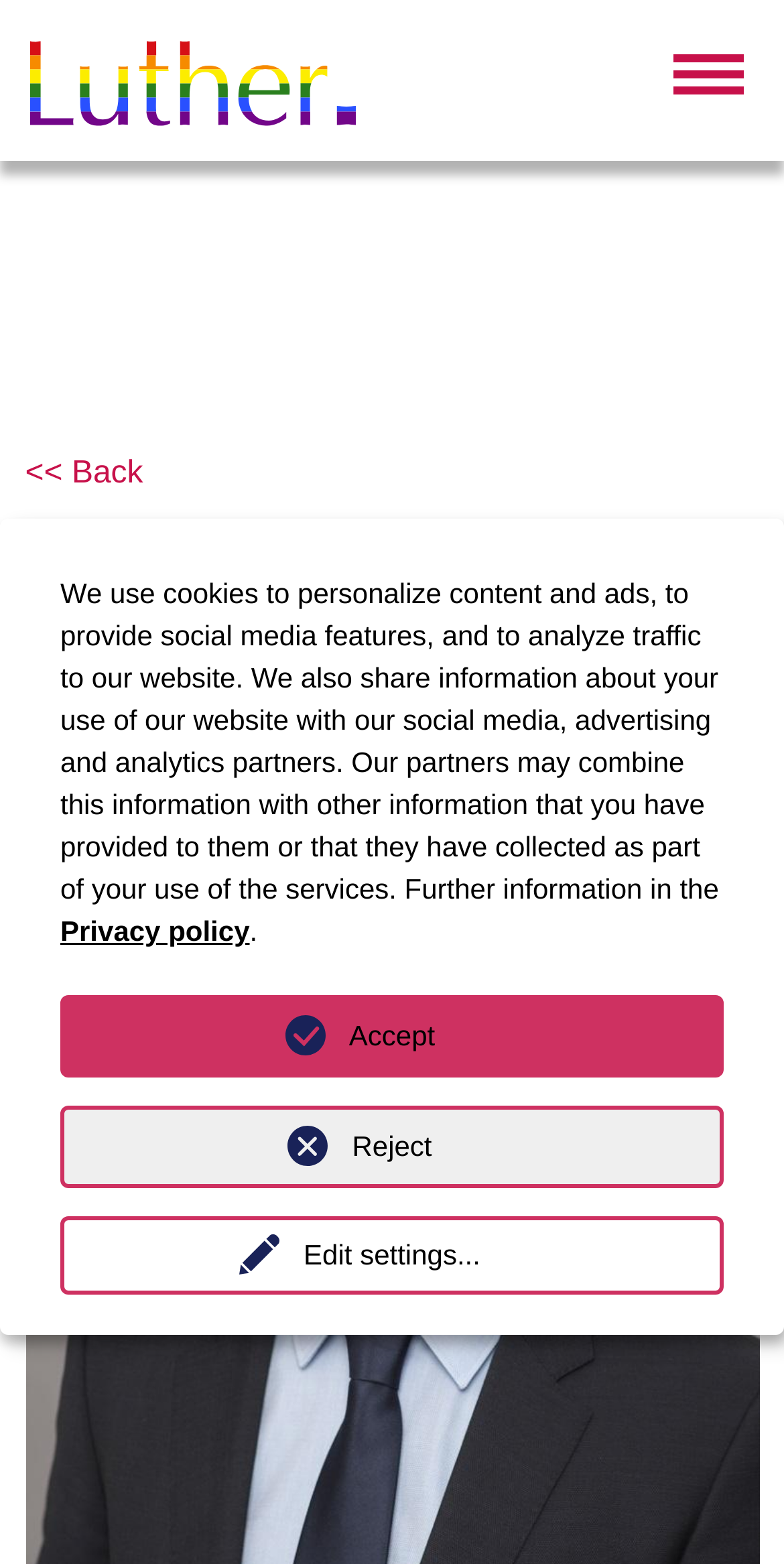Based on the element description, predict the bounding box coordinates (top-left x, top-left y, bottom-right x, bottom-right y) for the UI element in the screenshot: Edit settings...

[0.077, 0.778, 0.923, 0.828]